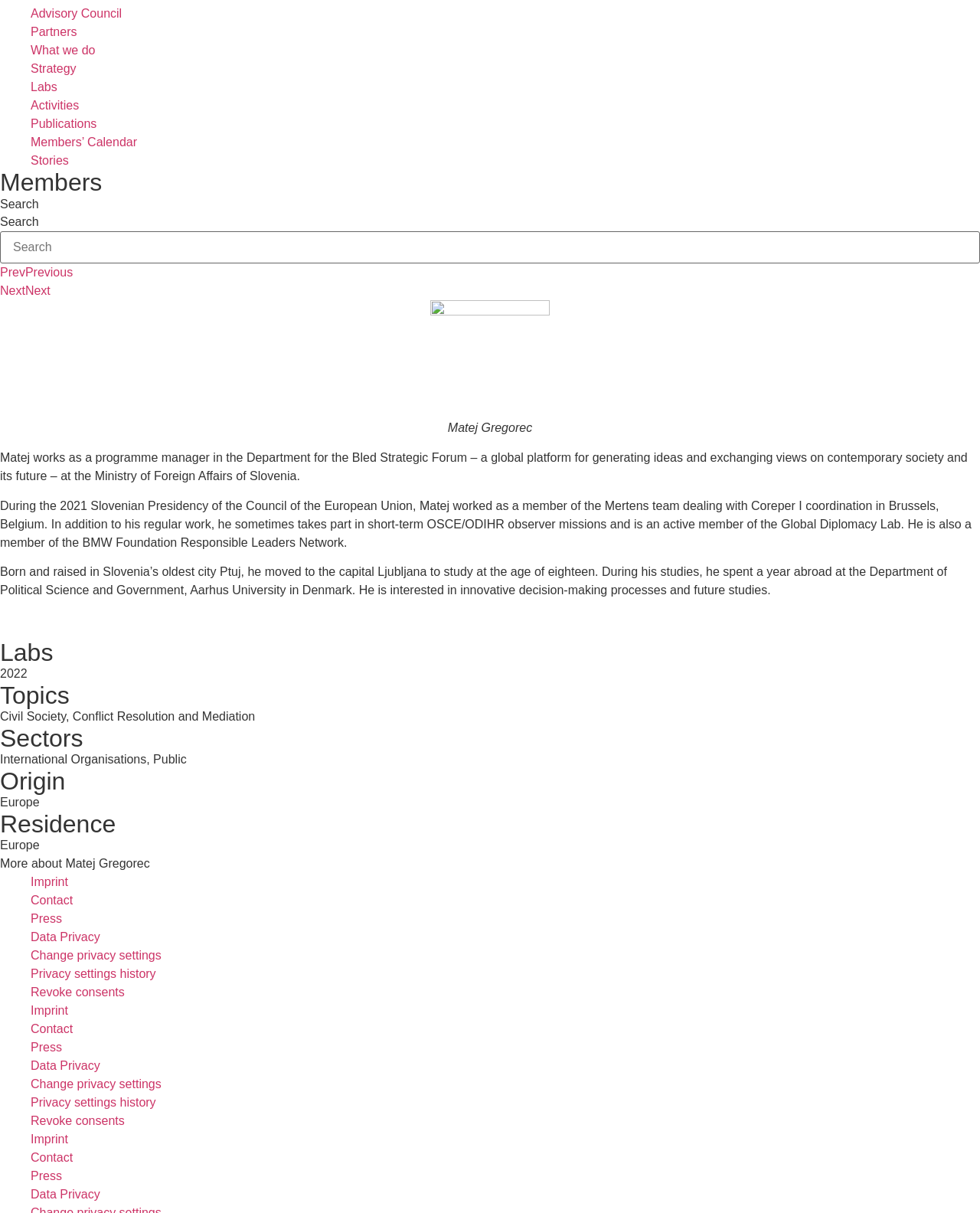Give a short answer to this question using one word or a phrase:
What is the name of the person described on this page?

Matej Gregorec